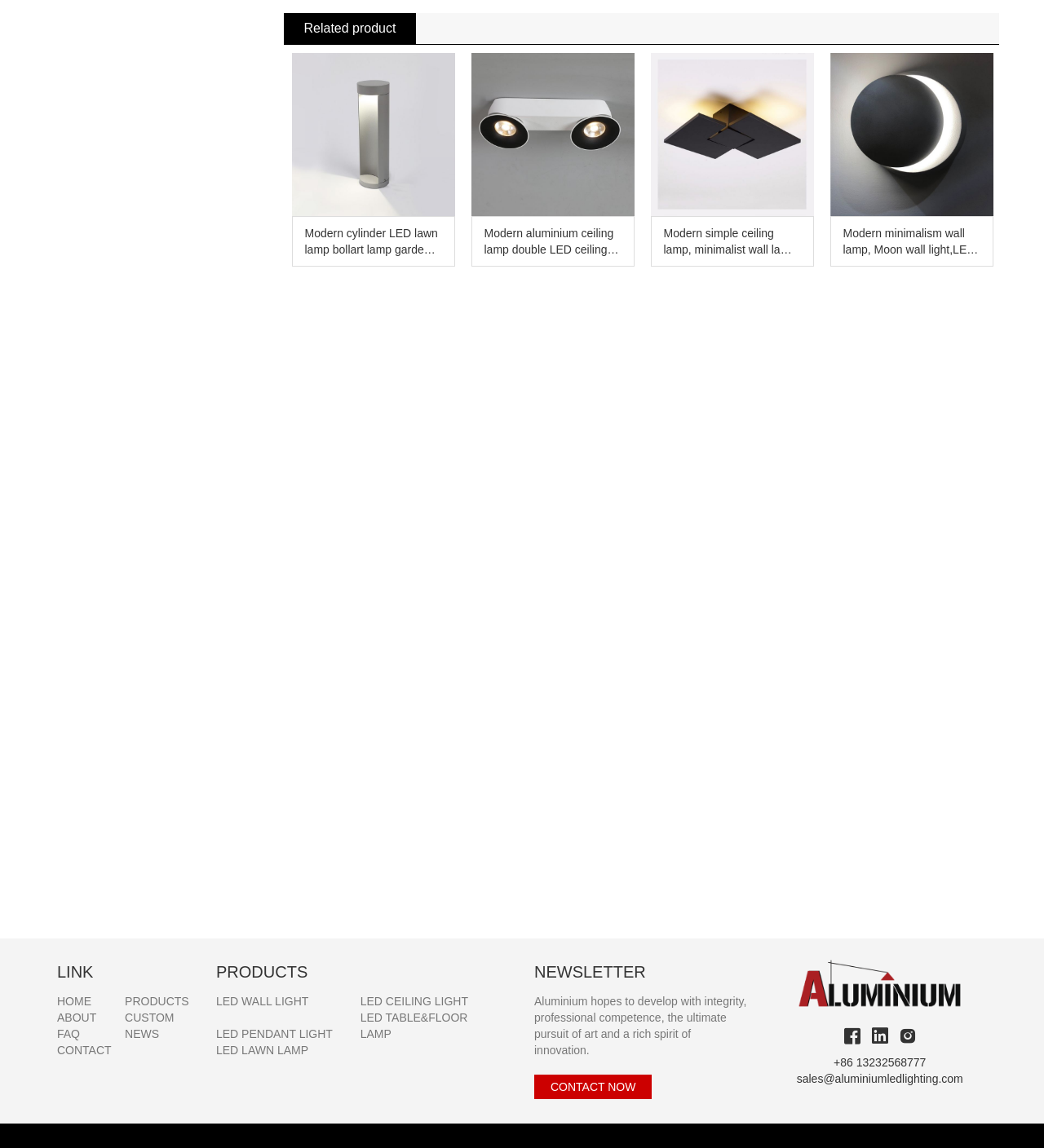Locate the bounding box coordinates of the element's region that should be clicked to carry out the following instruction: "Click on the 'Modern cylinder LED lawn lamp bollart lamp garden Light ALCLED027-600' link". The coordinates need to be four float numbers between 0 and 1, i.e., [left, top, right, bottom].

[0.106, 0.039, 0.278, 0.239]